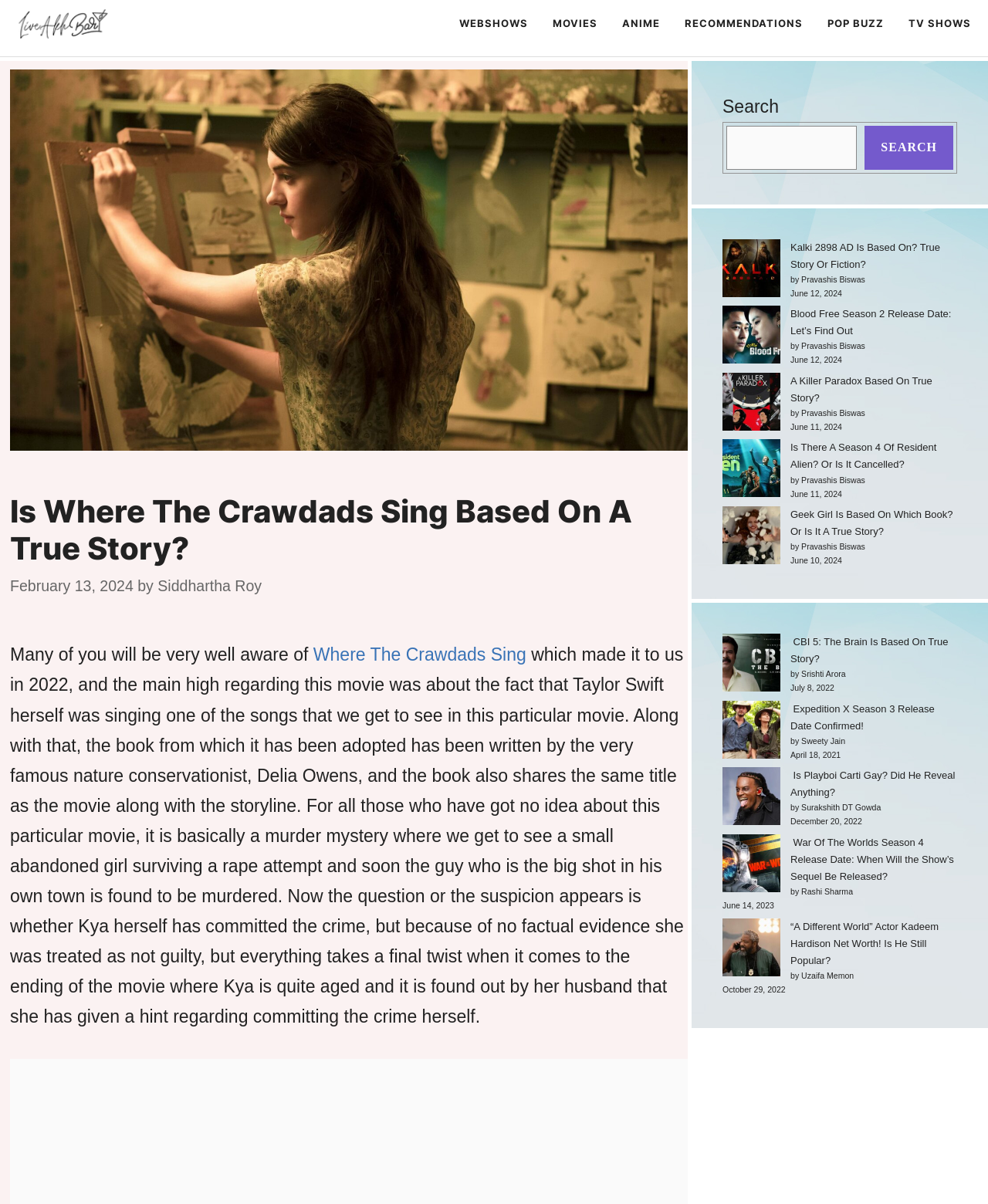Determine and generate the text content of the webpage's headline.

Is Where The Crawdads Sing Based On A True Story?